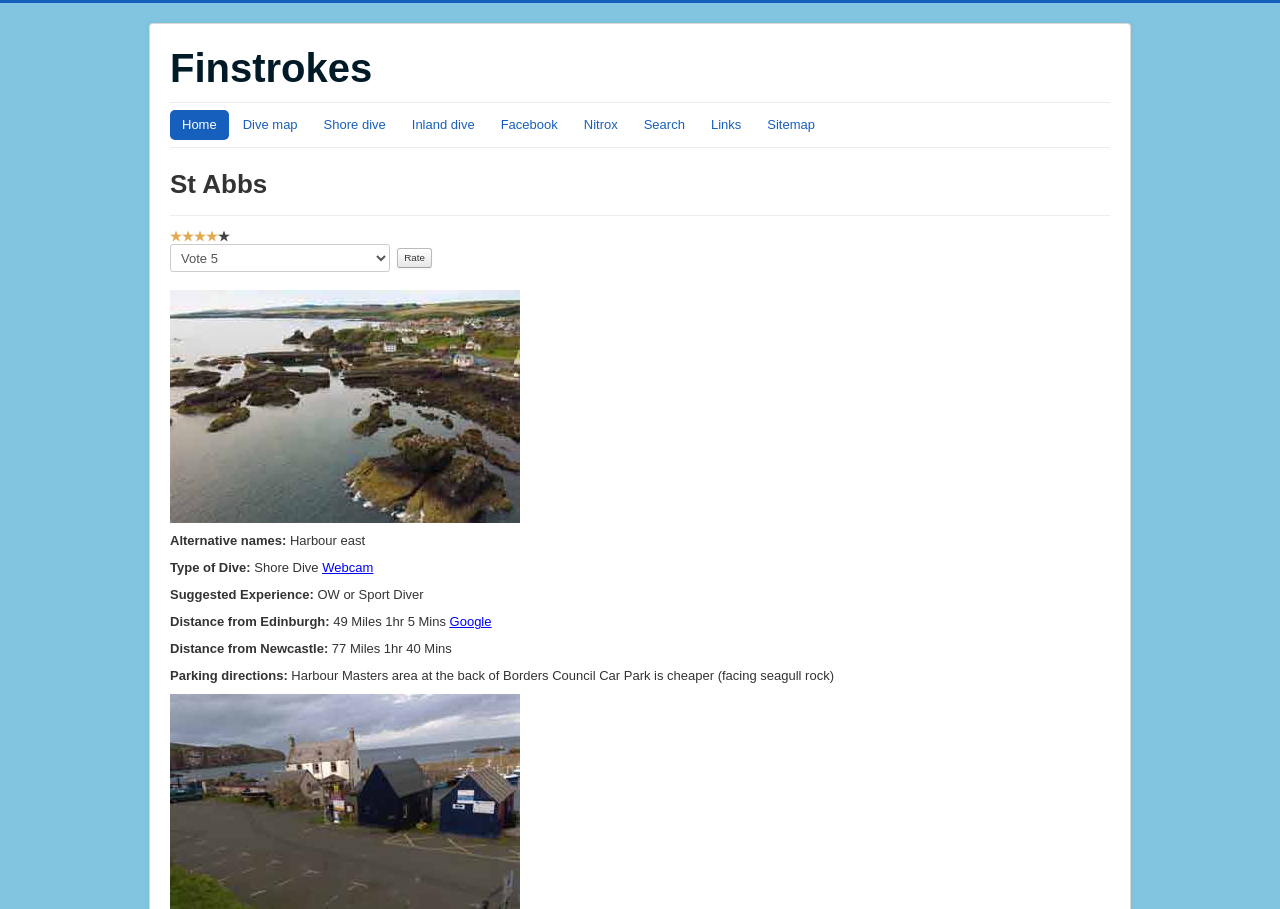Explain in detail what is displayed on the webpage.

This webpage is about St Abbs, a marine protected area and a popular shore dive location. At the top, there are several links to navigate to different sections of the website, including "Home", "Dive map", "Shore dive", "Inland dive", "Facebook", "Nitrox", "Search", "Links", and "Sitemap". 

Below the navigation links, the title "St Abbs" is prominently displayed. To the right of the title, there is a user rating section, which shows a rating of 5 out of 5 stars, with an option to rate the location. 

Below the title and rating section, there is a large image of St Abbs, taking up most of the width of the page. 

To the right of the image, there are several sections of text providing information about St Abbs. The first section lists alternative names for the location, including "Harbour east". The next section describes the type of dive, which is a shore dive. There is also a link to a webcam. 

Further down, there are sections providing information about the suggested experience level required for the dive, which is OW or Sport Diver, and the distance from Edinburgh and Newcastle, with links to Google for directions. Finally, there are parking directions, which suggest parking at the Harbour Masters area at the back of Borders Council Car Park.